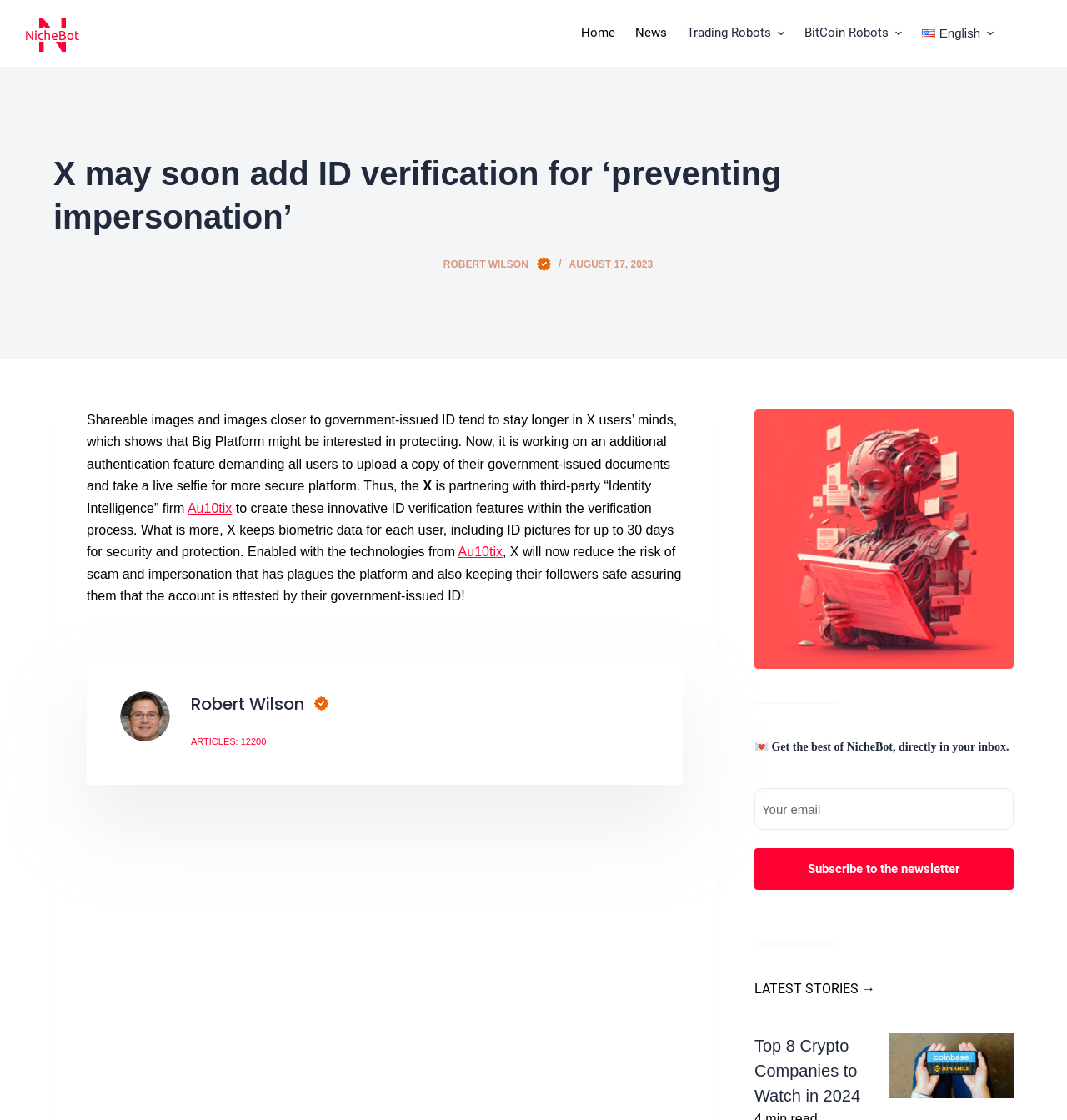Provide a short answer to the following question with just one word or phrase: Who is the author of the article?

Robert Wilson